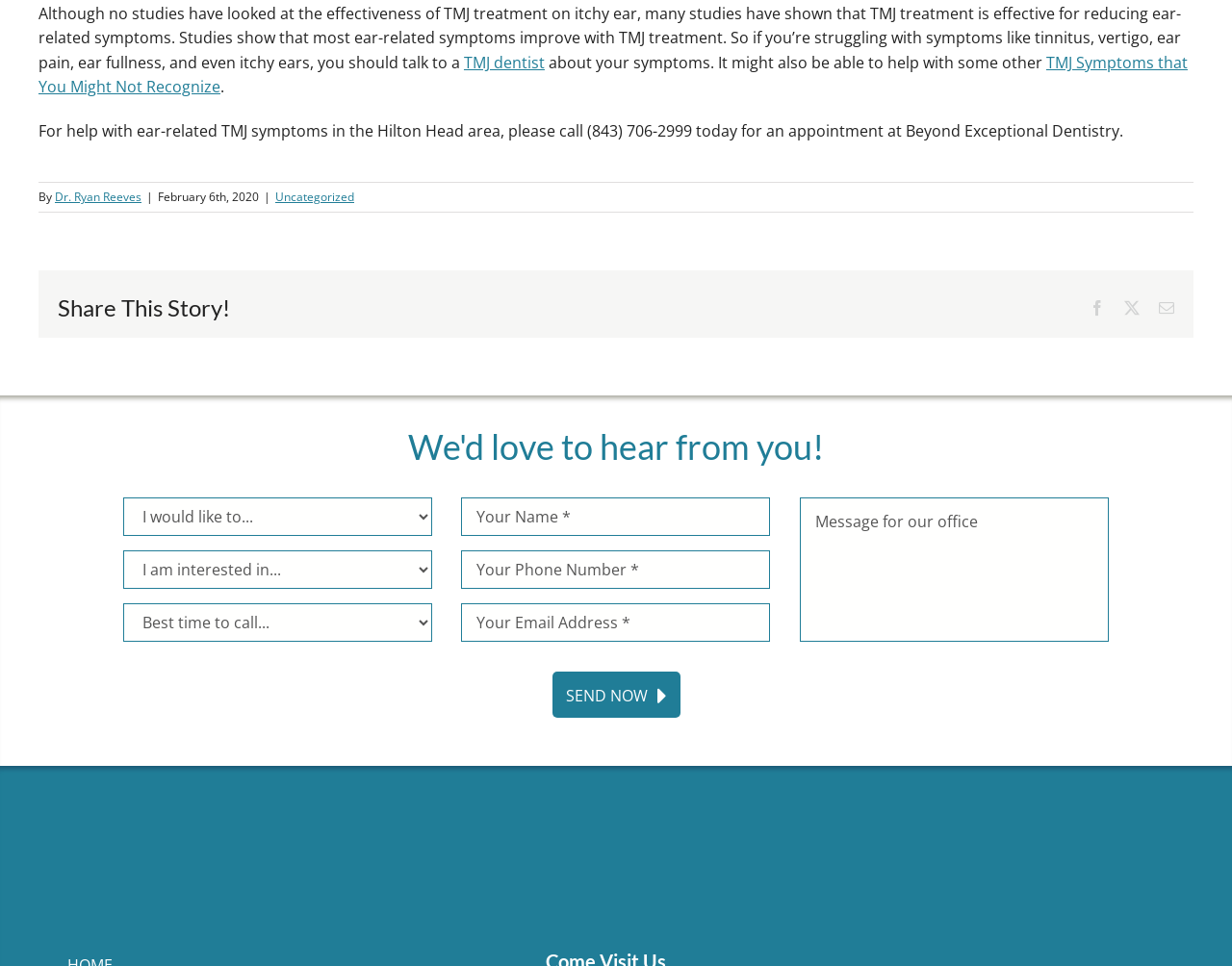What is the topic of the article?
Please provide an in-depth and detailed response to the question.

The topic of the article can be inferred from the text content, which discusses the effectiveness of TMJ treatment on ear-related symptoms, including itchy ears.